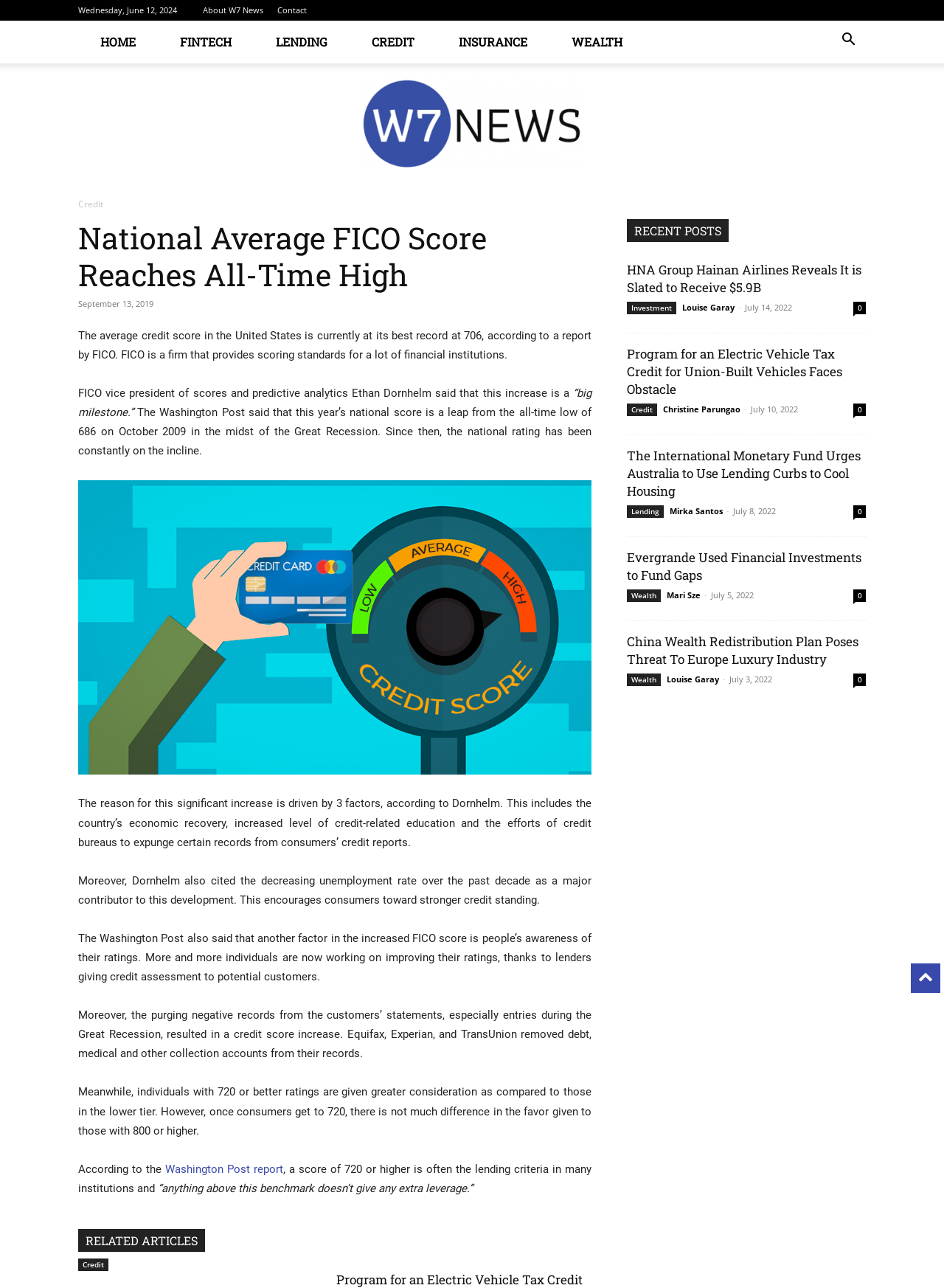Find the bounding box coordinates of the clickable region needed to perform the following instruction: "Go to the home page". The coordinates should be provided as four float numbers between 0 and 1, i.e., [left, top, right, bottom].

None